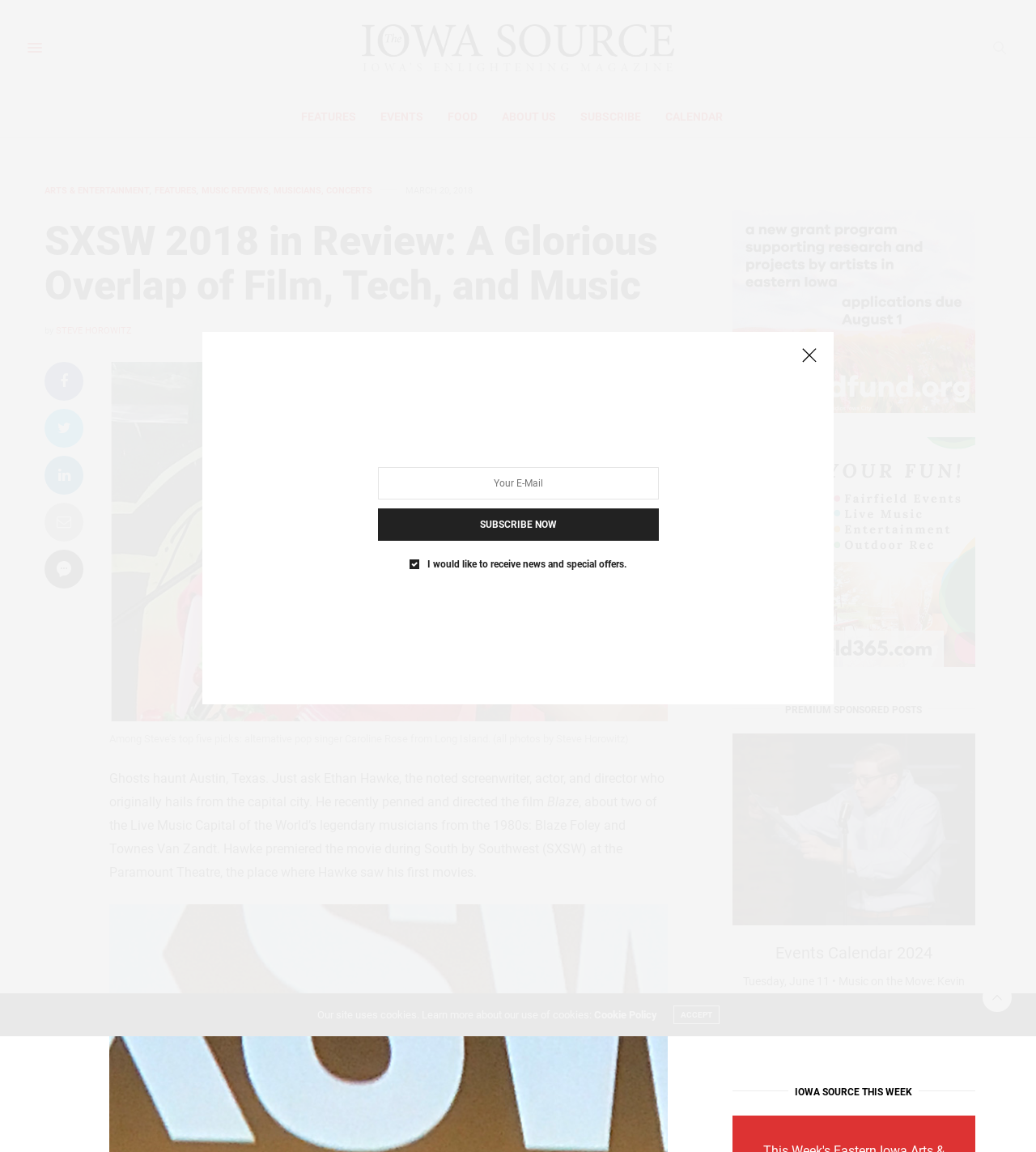Please use the details from the image to answer the following question comprehensively:
What is the name of the event being reviewed?

The webpage is reviewing an event, and the name of the event is SXSW 2018, which is mentioned in the heading 'SXSW 2018 in Review: A Glorious Overlap of Film, Tech, and Music'.